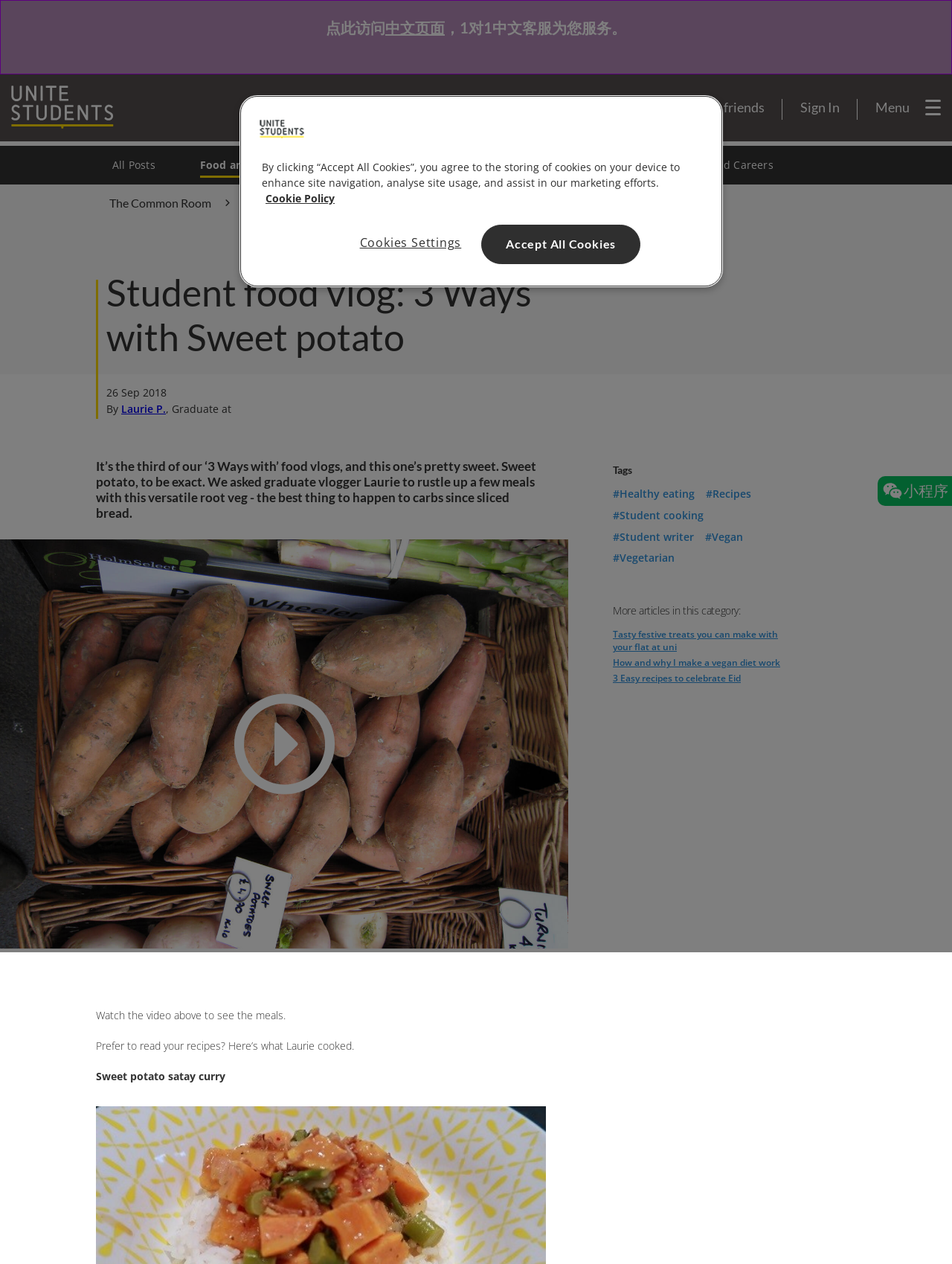Describe the webpage meticulously, covering all significant aspects.

This webpage is about a student food vlog series, specifically the third episode featuring sweet potato recipes. At the top, there is a navigation menu with links to "Cities", "Help", "Book with friends", and "Sign In". Below this menu, there is a section with links to various cities in the UK.

The main content of the page is a blog post titled "Student food vlog: 3 Ways with Sweet potato". The post has a heading, a date "26 Sep 2018", and an author "Laurie P., Graduate". The text describes the content of the vlog, which features Laurie making three meals with sweet potato. There is also a large image on the right side of the page, which appears to be a screenshot from the vlog.

Below the image, there are tags related to the post, including "#Healthy eating", "#Recipes", "#Student cooking", and others. There is also a section with links to more articles in the same category, including "Tasty festive treats you can make with your flat at uni" and "How and why I make a vegan diet work".

Further down the page, there is a section with a heading "Sweet potato satay curry" and a brief description of the recipe. There is also a note at the bottom of the page encouraging readers to watch the video above or read the recipe.

On the bottom left of the page, there is a link to "Privacy" and a modal window with a description of the privacy policy.